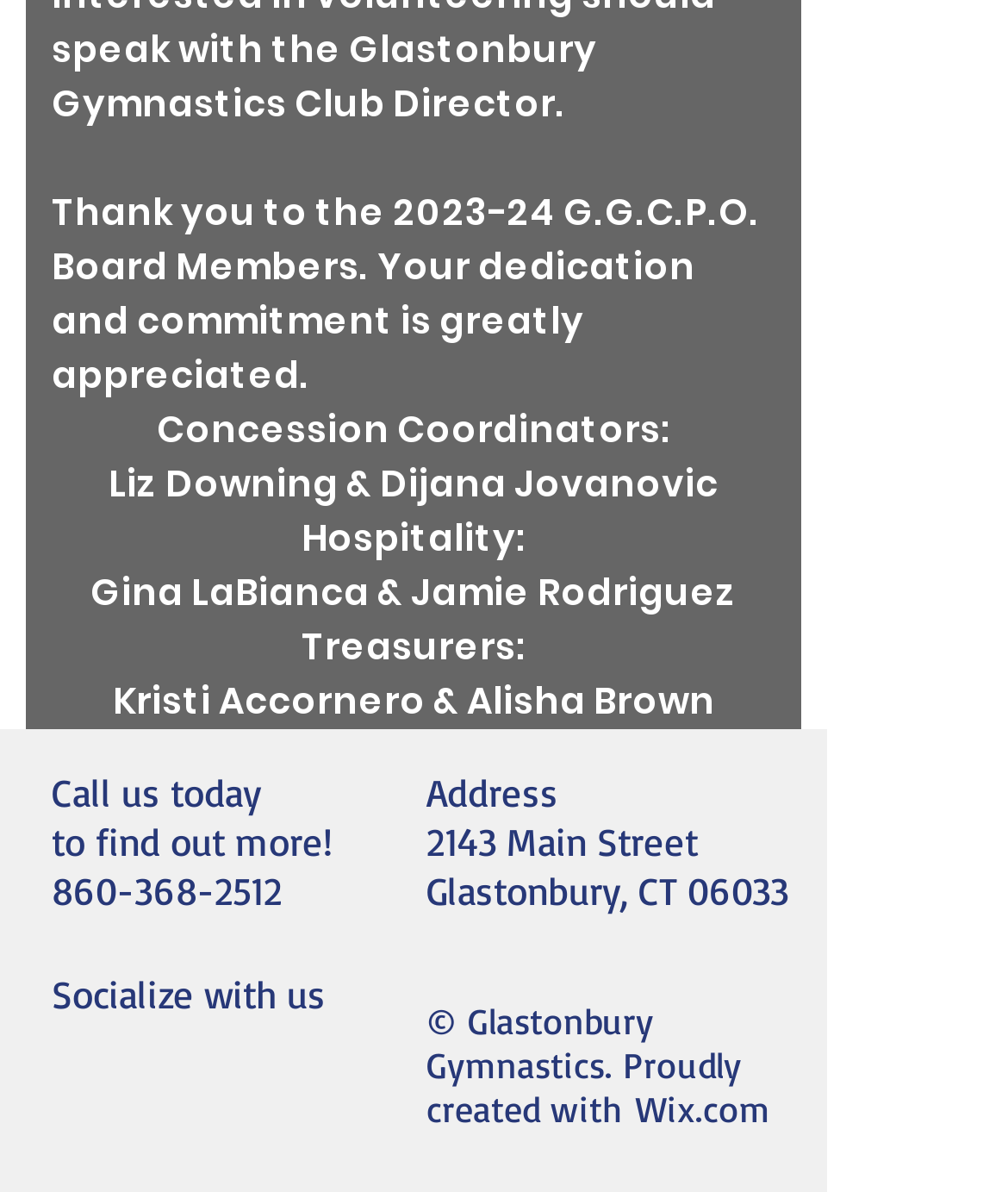What social media platform is listed first in the social bar?
Can you give a detailed and elaborate answer to the question?

I found the answer by looking at the list 'Social Bar' and the first link 'Instagram' listed within it.